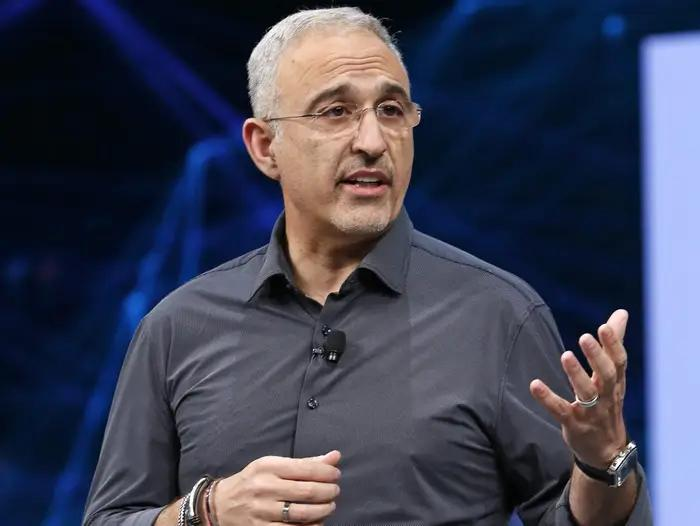What is the speaker's attire?
Provide a well-explained and detailed answer to the question.

The speaker is dressed in a dark shirt, which projects a polished and authoritative presence, fitting for a professional setting such as a technology conference or corporate event.